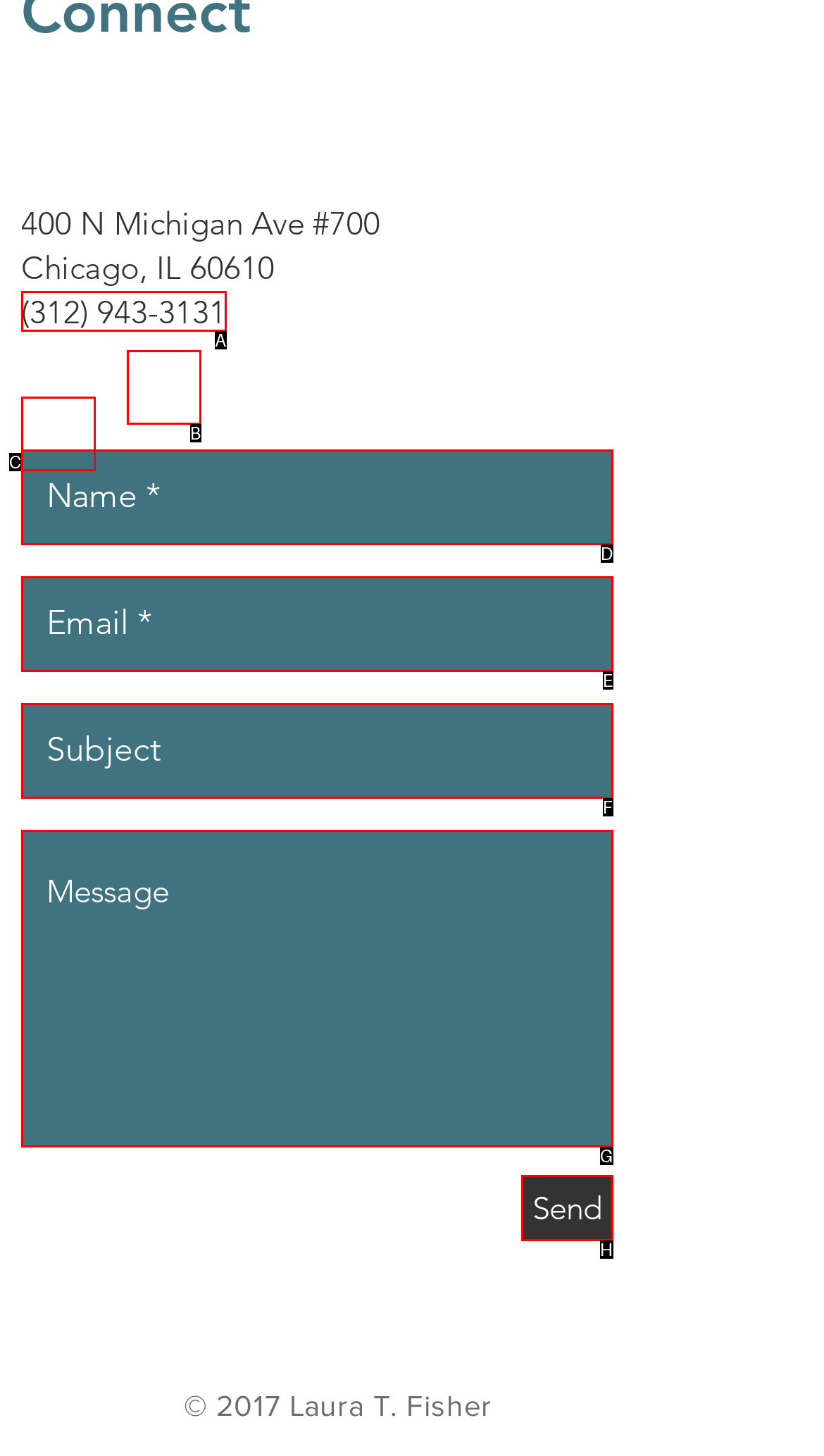Select the right option to accomplish this task: click the Send button. Reply with the letter corresponding to the correct UI element.

H